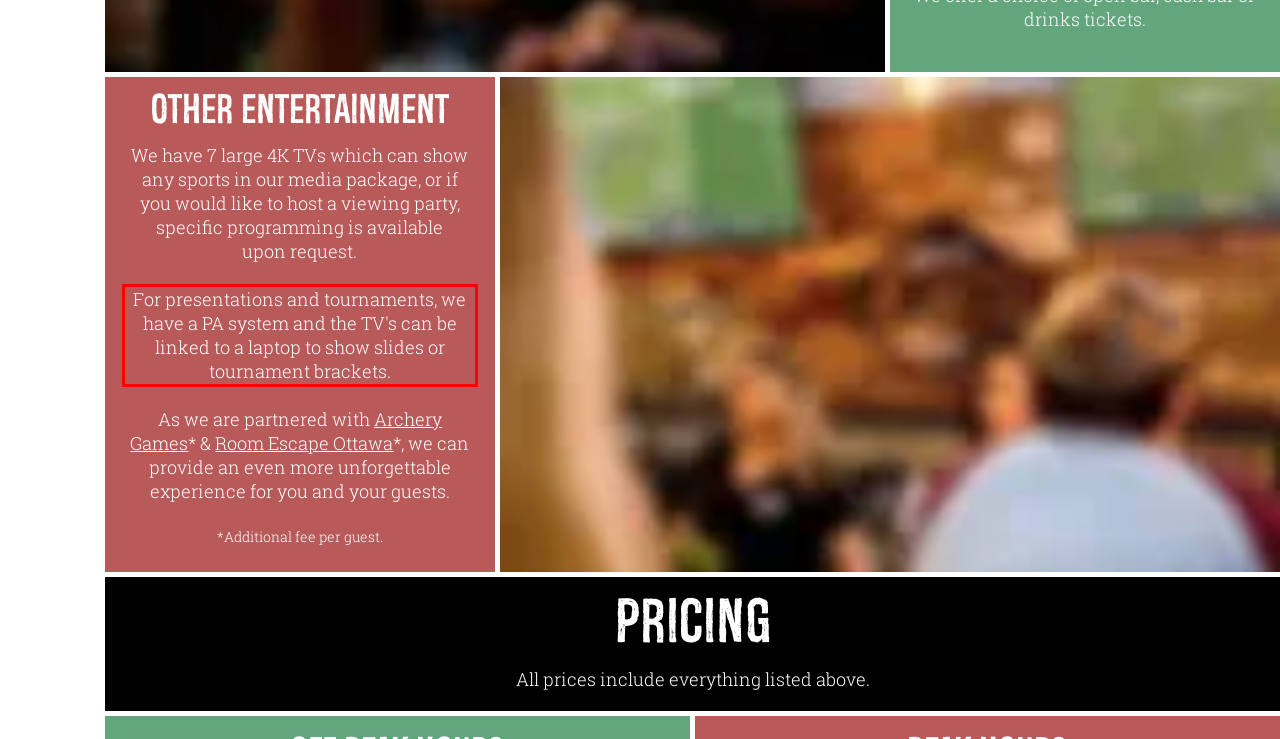Look at the screenshot of the webpage, locate the red rectangle bounding box, and generate the text content that it contains.

For presentations and tournaments, we have a PA system and the TV's can be linked to a laptop to show slides or tournament brackets.